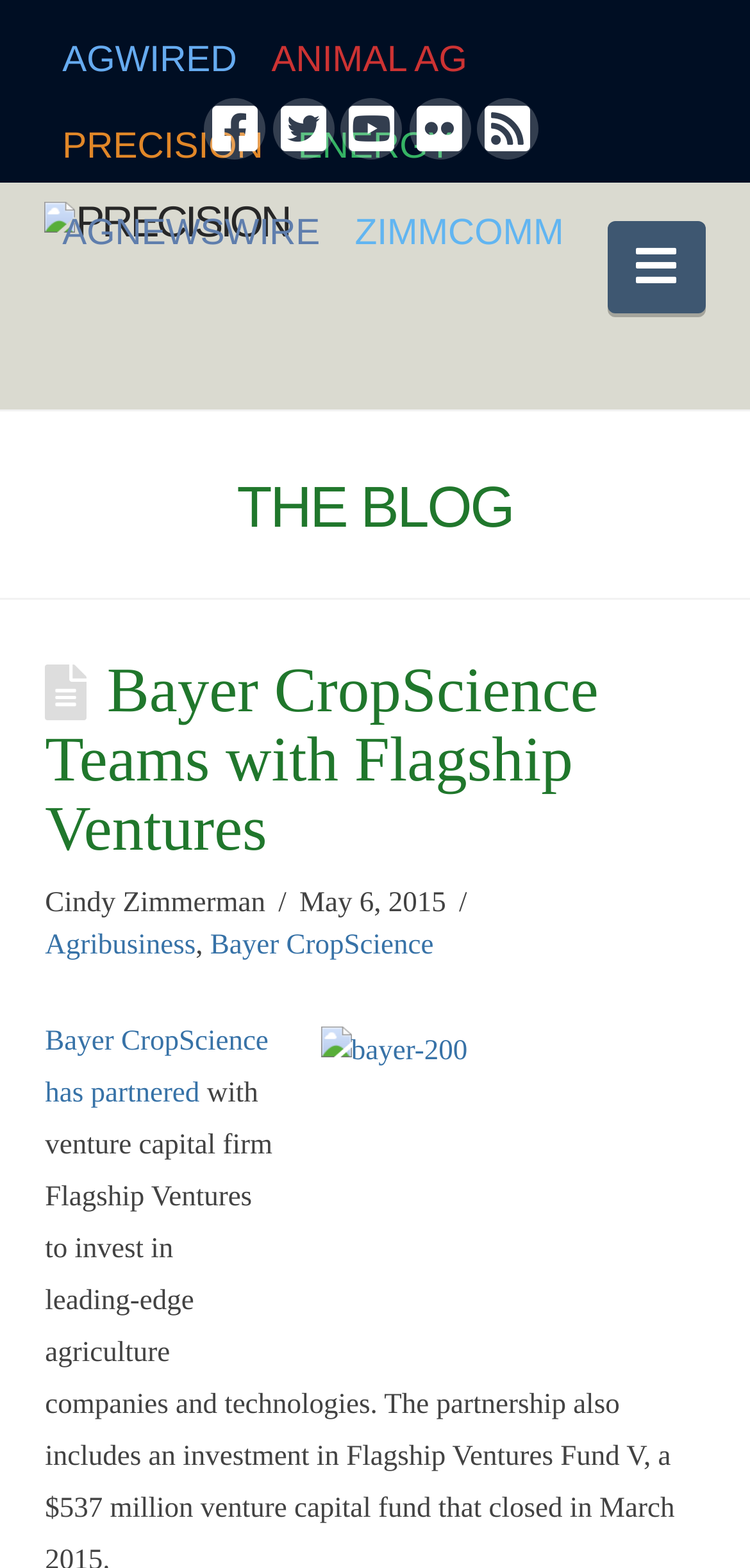Specify the bounding box coordinates of the area to click in order to follow the given instruction: "Visit Facebook."

[0.273, 0.063, 0.355, 0.102]